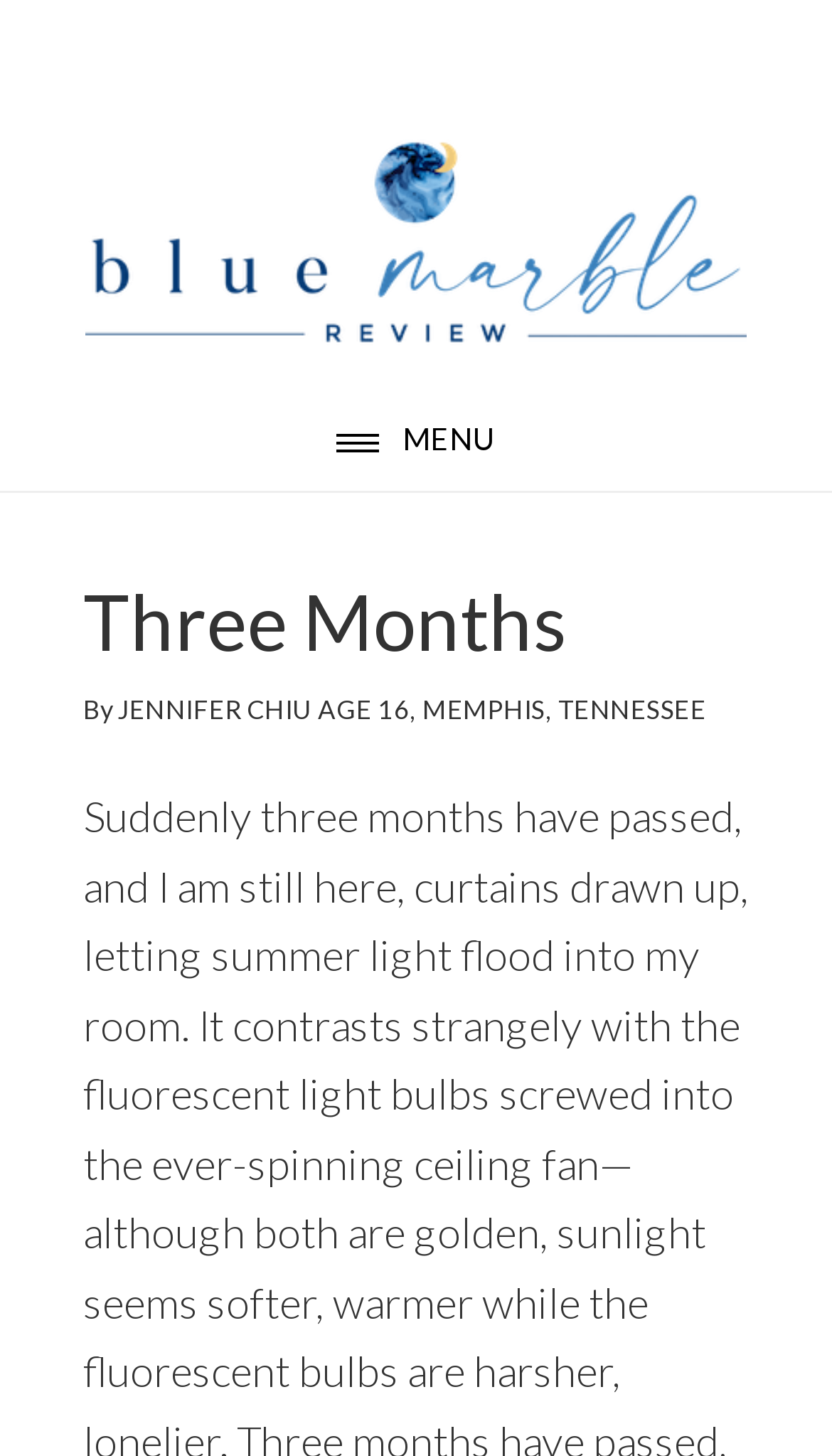Using the format (top-left x, top-left y, bottom-right x, bottom-right y), provide the bounding box coordinates for the described UI element. All values should be floating point numbers between 0 and 1: Blue Marble Review

[0.103, 0.063, 0.897, 0.268]